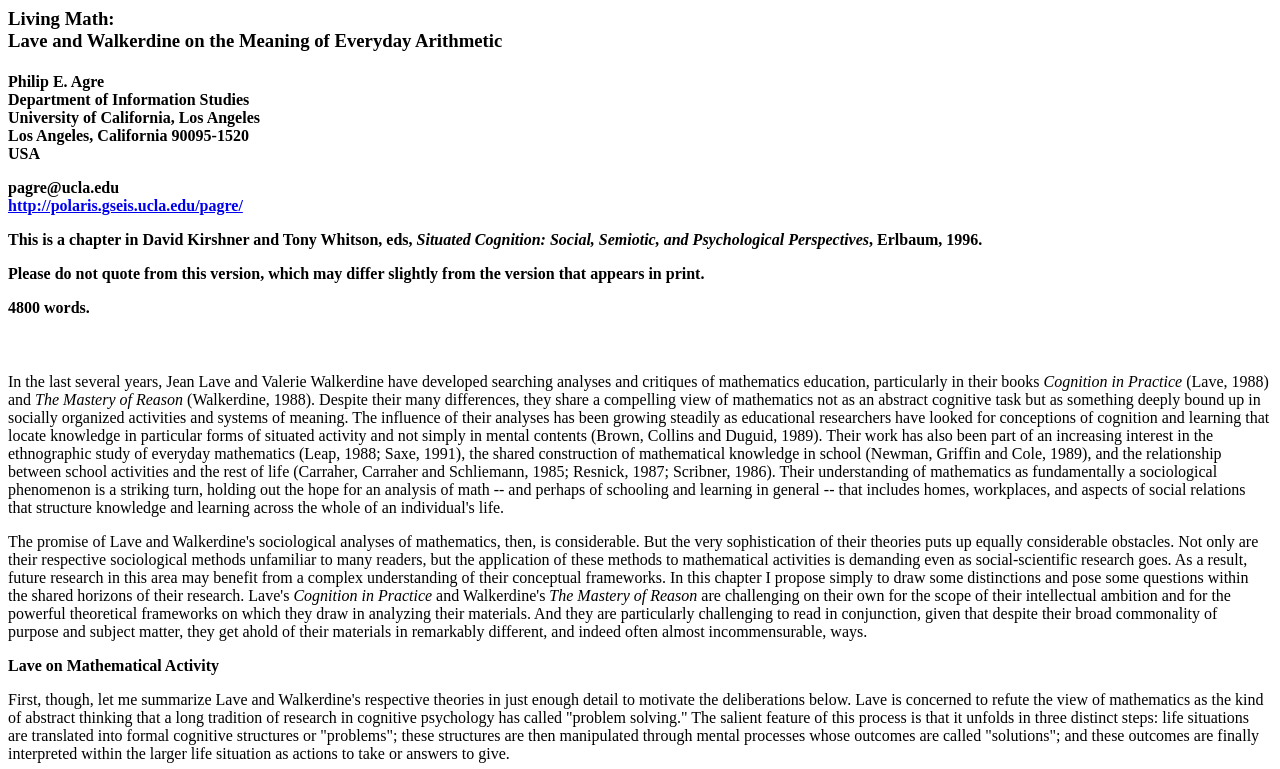Elaborate on the different components and information displayed on the webpage.

The webpage is about "Living Math" and appears to be an academic article or chapter. At the top, there is a heading that reads "Living Math: Lave and Walkerdine on the Meaning of Everyday Arithmetic". Below this heading, there is a block of text that provides information about the author, Philip E. Agre, including his department, university, and contact details. This block of text also mentions that the chapter is part of a book titled "Situated Cognition: Social, Semiotic, and Psychological Perspectives" edited by David Kirshner and Tony Whitson.

Following this, there is a paragraph of text that discusses the work of Jean Lave and Valerie Walkerdine on mathematics education, specifically their books "Cognition in Practice" and "The Mastery of Reason". The text analyzes their theories and critiques of mathematics education, highlighting their differences in approach.

The webpage contains a total of 14 static text elements, 1 link, and 2 headings. The text is densely packed, with no images or other multimedia elements. The layout is straightforward, with each section of text building on the previous one to form a cohesive narrative.